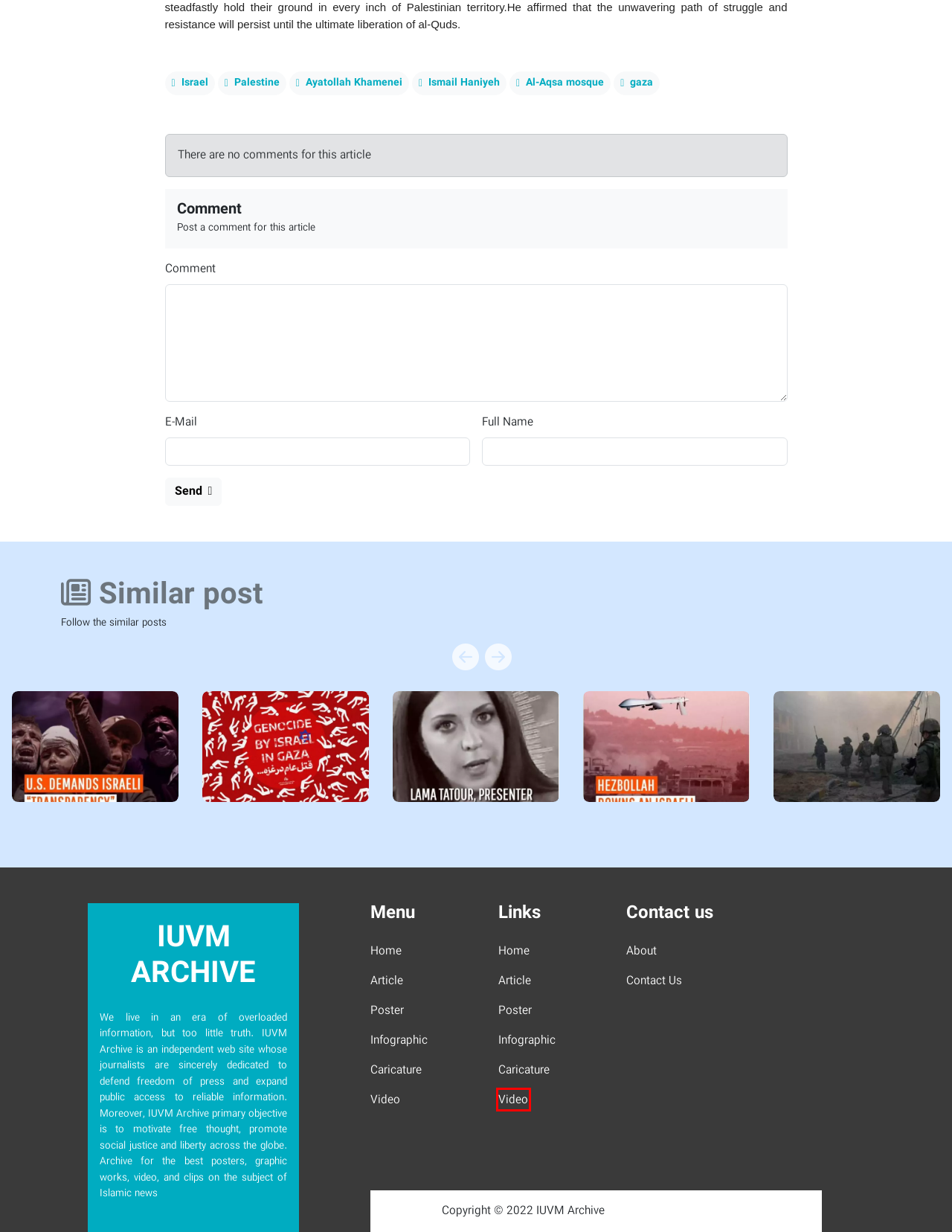A screenshot of a webpage is given, featuring a red bounding box around a UI element. Please choose the webpage description that best aligns with the new webpage after clicking the element in the bounding box. These are the descriptions:
A. IUVM ARCHIVE  | Contact Us
B. IUVM ARCHIVE  | Israel
C. IUVM ARCHIVE  | Al-Aqsa mosque
D. IUVM ARCHIVE  | Genocide  by Israel in Gaza
E. IUVM ARCHIVE  | Ayatollah Khamenei
F. IUVM ARCHIVE  | gaza
G. IUVM ARCHIVE  | Lama Tatour was fired after commenting
H. IUVM ARCHIVE  | Videos

H